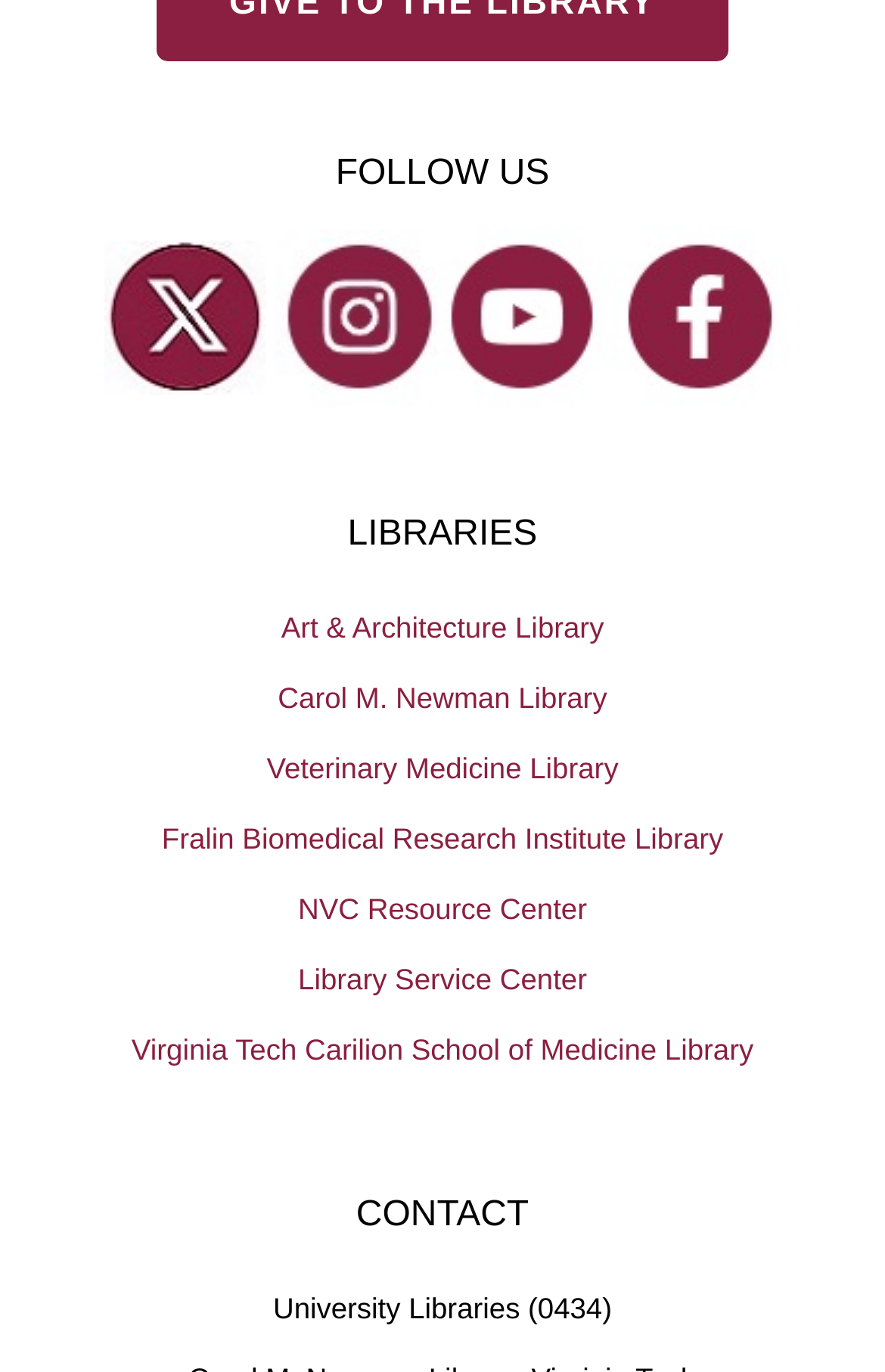Use a single word or phrase to answer this question: 
What is the contact information listed?

University Libraries (0434)